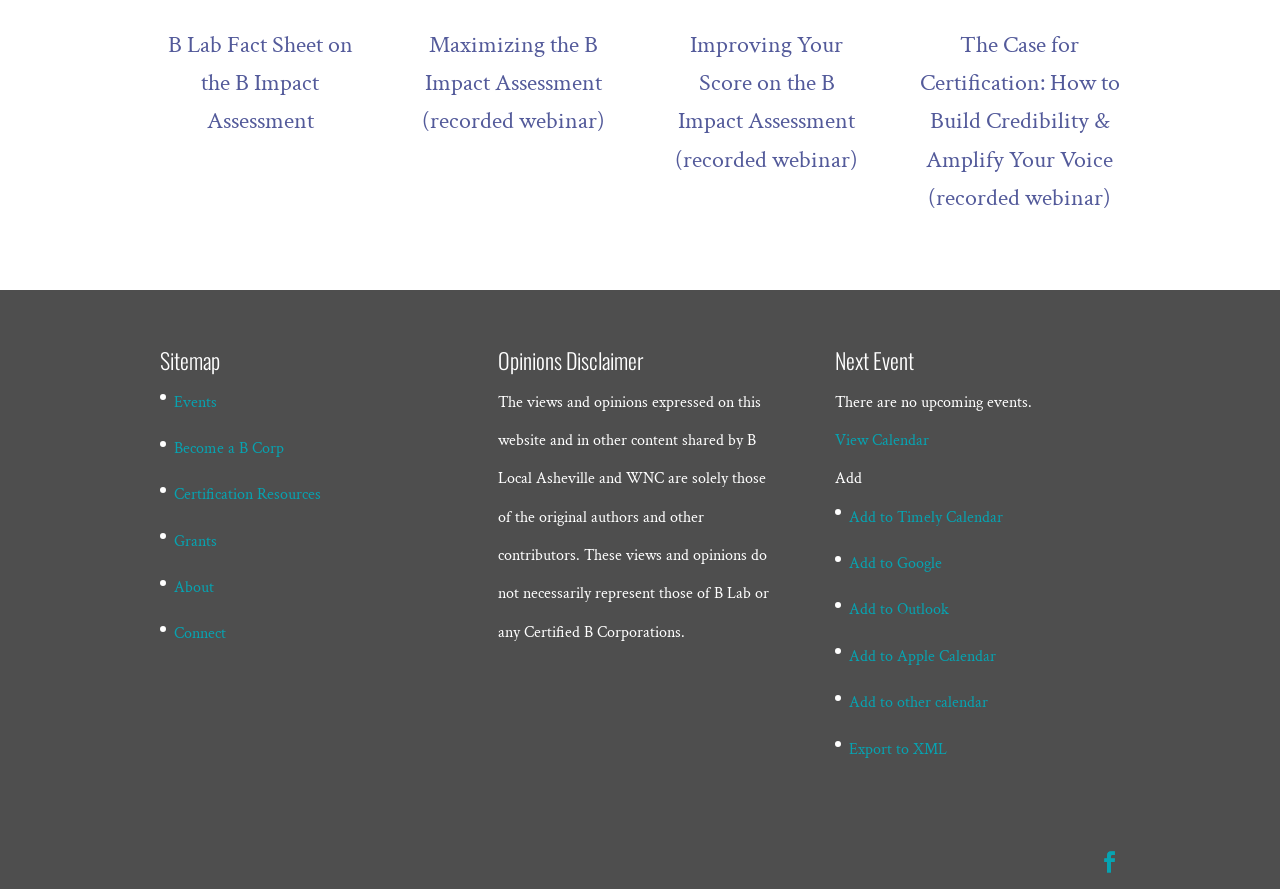Provide the bounding box coordinates of the UI element that matches the description: "Certification Resources".

[0.136, 0.545, 0.251, 0.568]